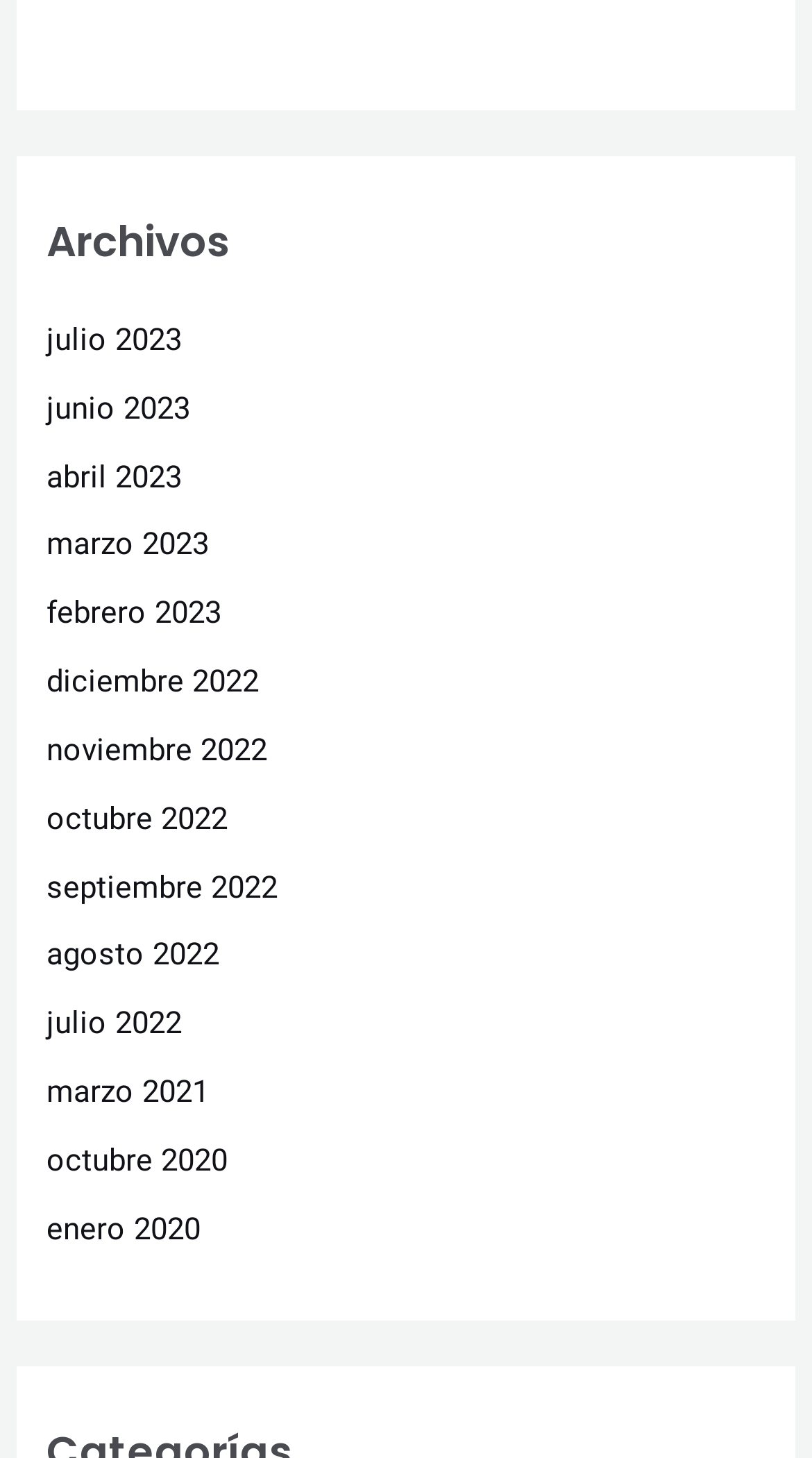Pinpoint the bounding box coordinates of the area that must be clicked to complete this instruction: "check archivos from febrero 2023".

[0.058, 0.407, 0.273, 0.433]